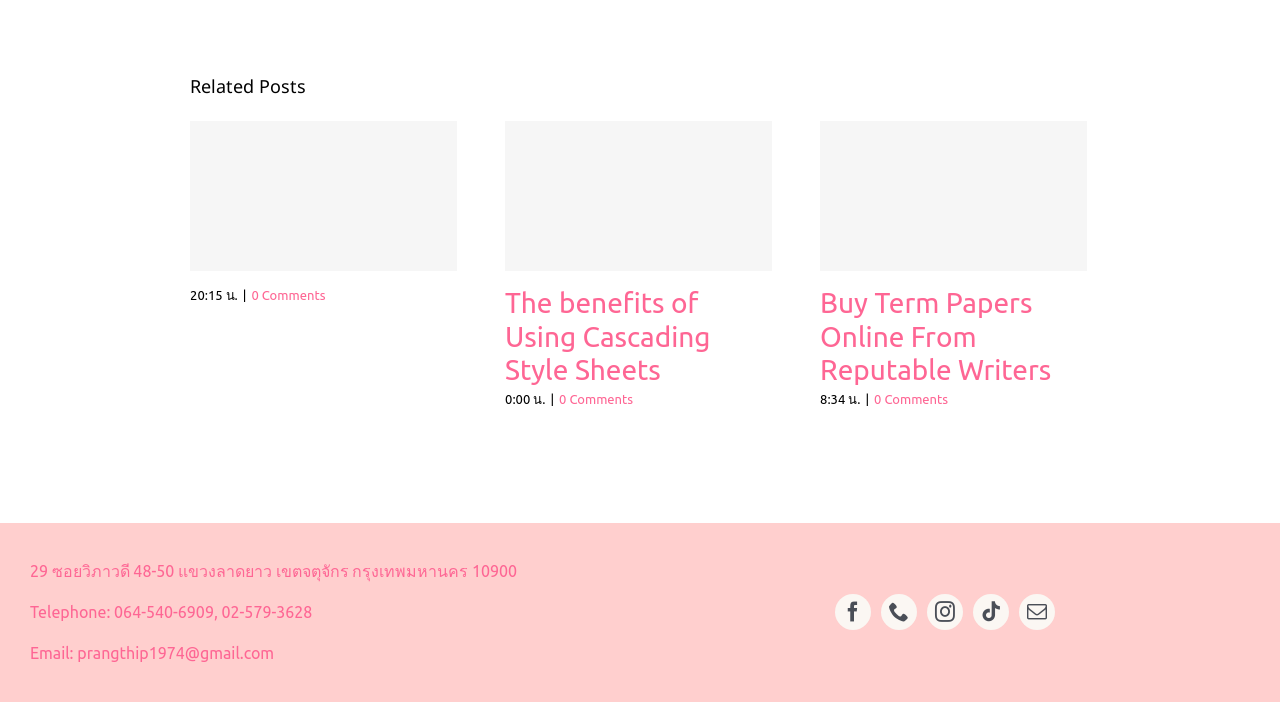Please identify the bounding box coordinates of the element that needs to be clicked to perform the following instruction: "Click on 'Related Posts'".

[0.148, 0.109, 0.239, 0.14]